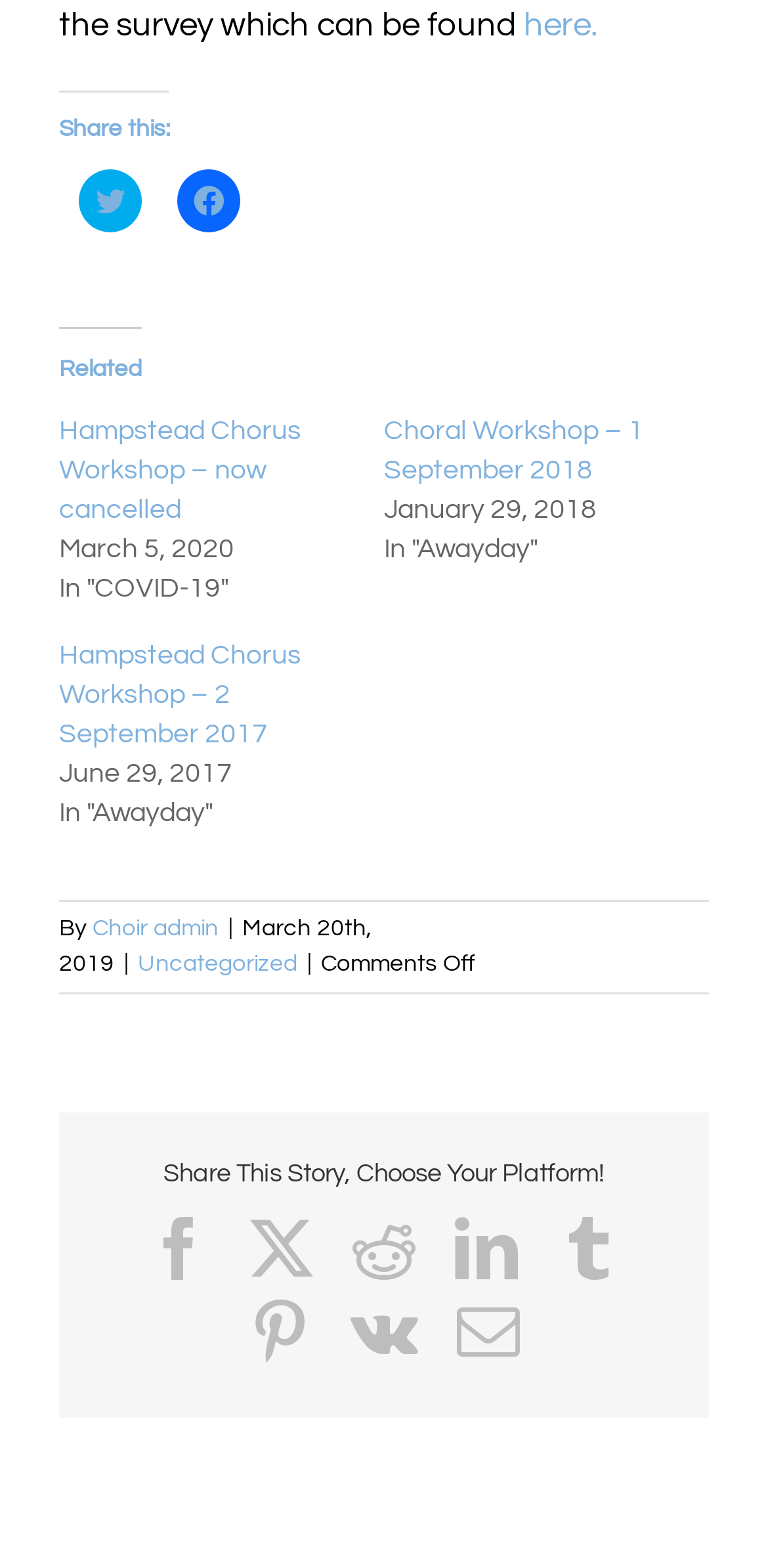Provide a brief response to the question below using one word or phrase:
How many social media platforms are available to share?

8